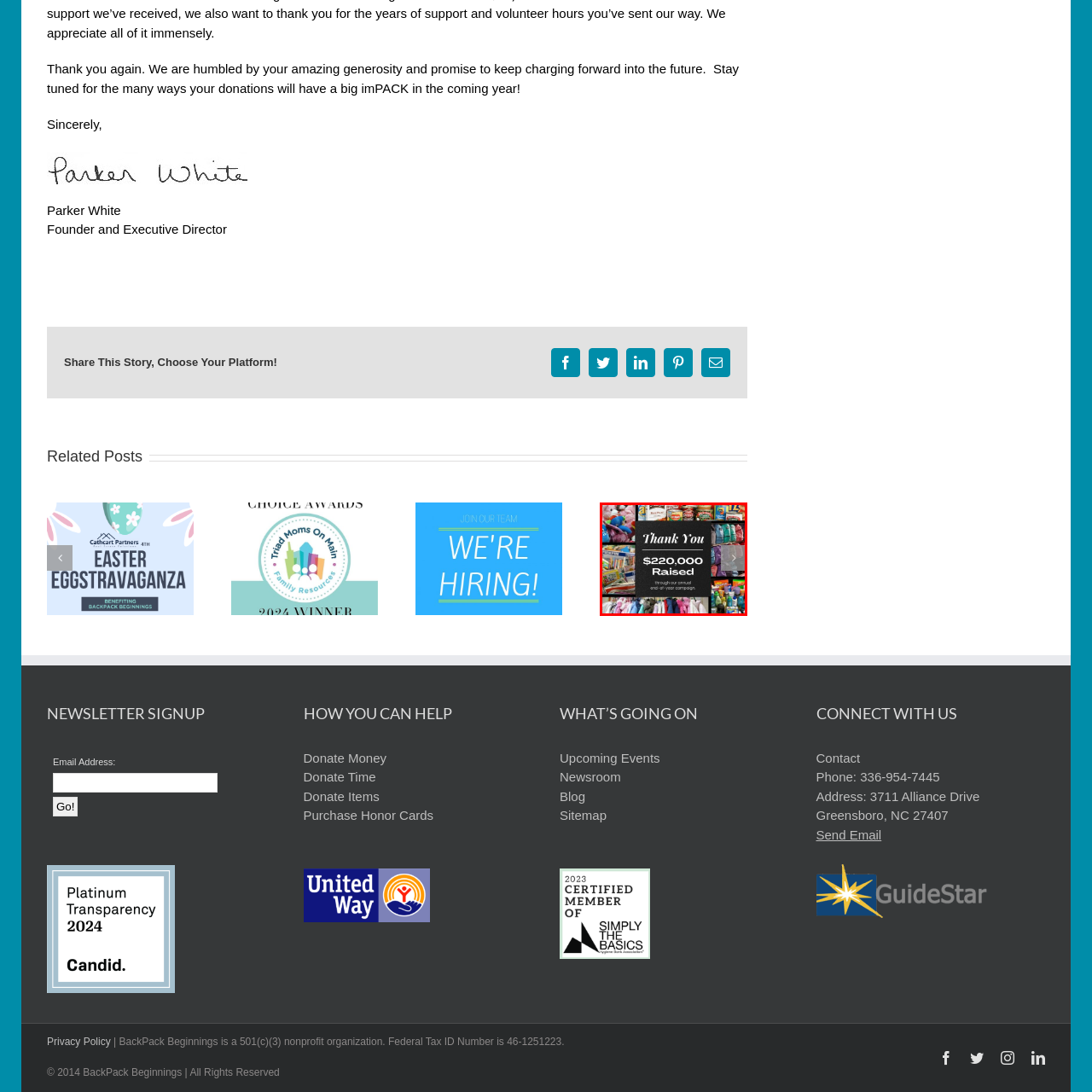What does the backdrop of the image represent?
Take a close look at the image within the red bounding box and respond to the question with detailed information.

The backdrop of the image is a vibrant collage of various items such as toys, food products, and clothing, which symbolizes the diverse contributions gathered throughout the campaign.